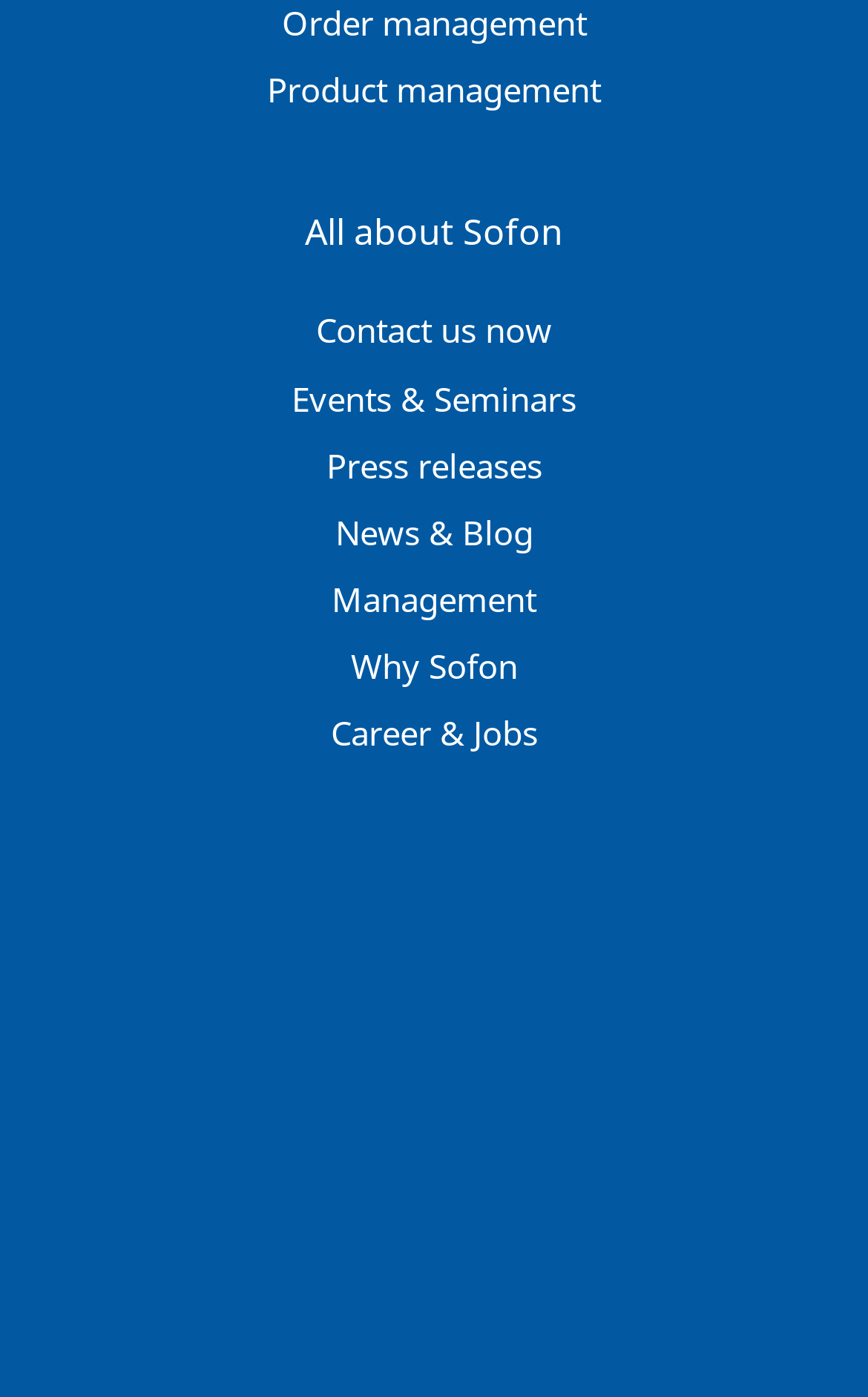What is the second heading on the webpage?
Please provide a single word or phrase answer based on the image.

All about Sofon